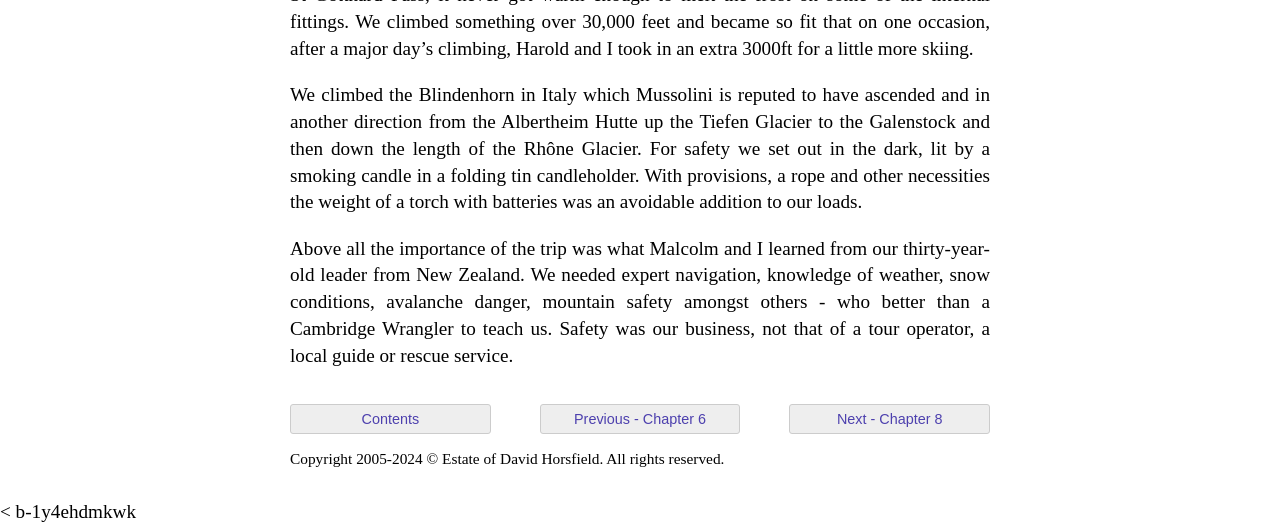What is the mountain mentioned in the first paragraph?
Answer the question with a single word or phrase, referring to the image.

Blindenhorn